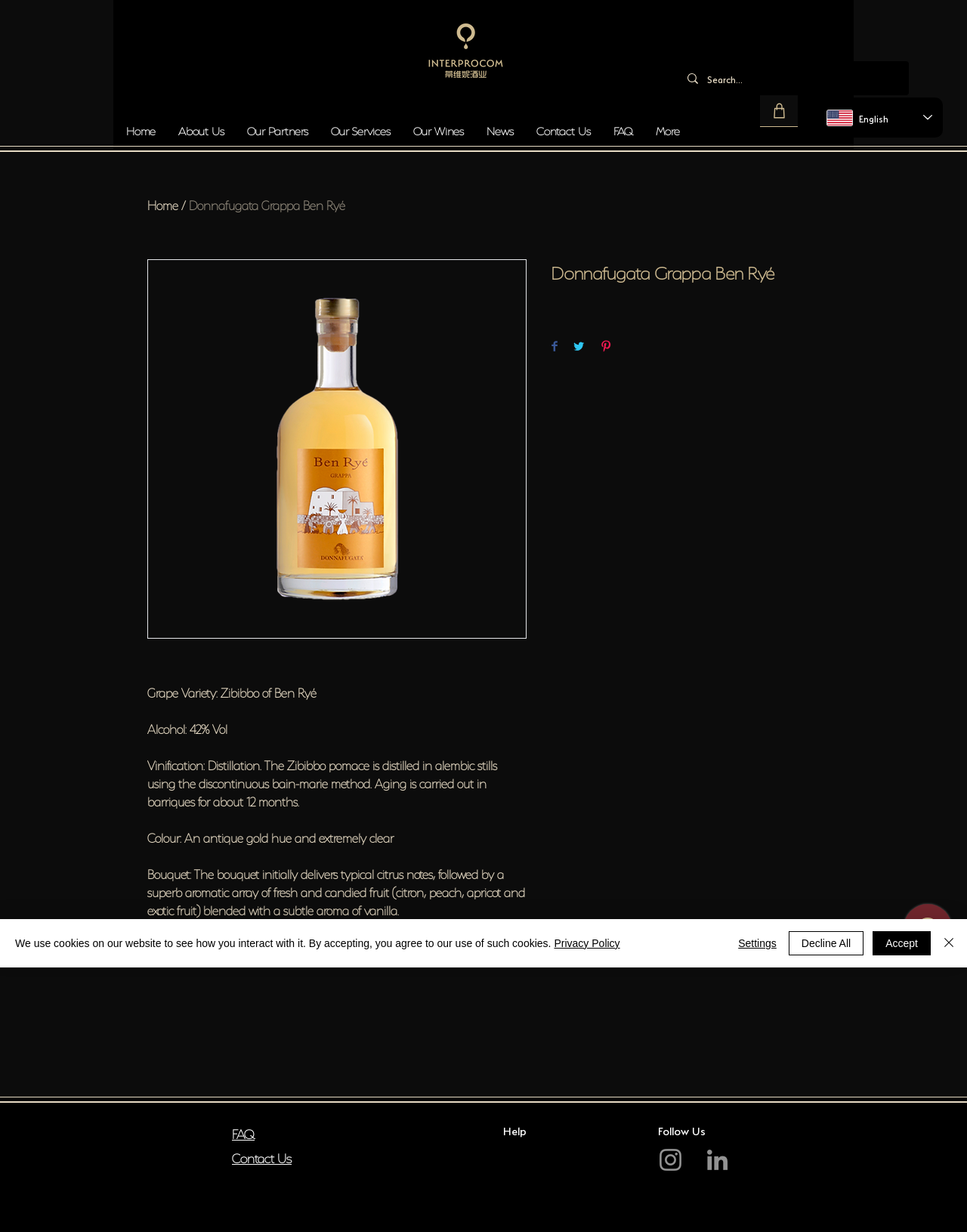Identify the bounding box coordinates of the region that should be clicked to execute the following instruction: "Click on the 'Back issues' link".

None